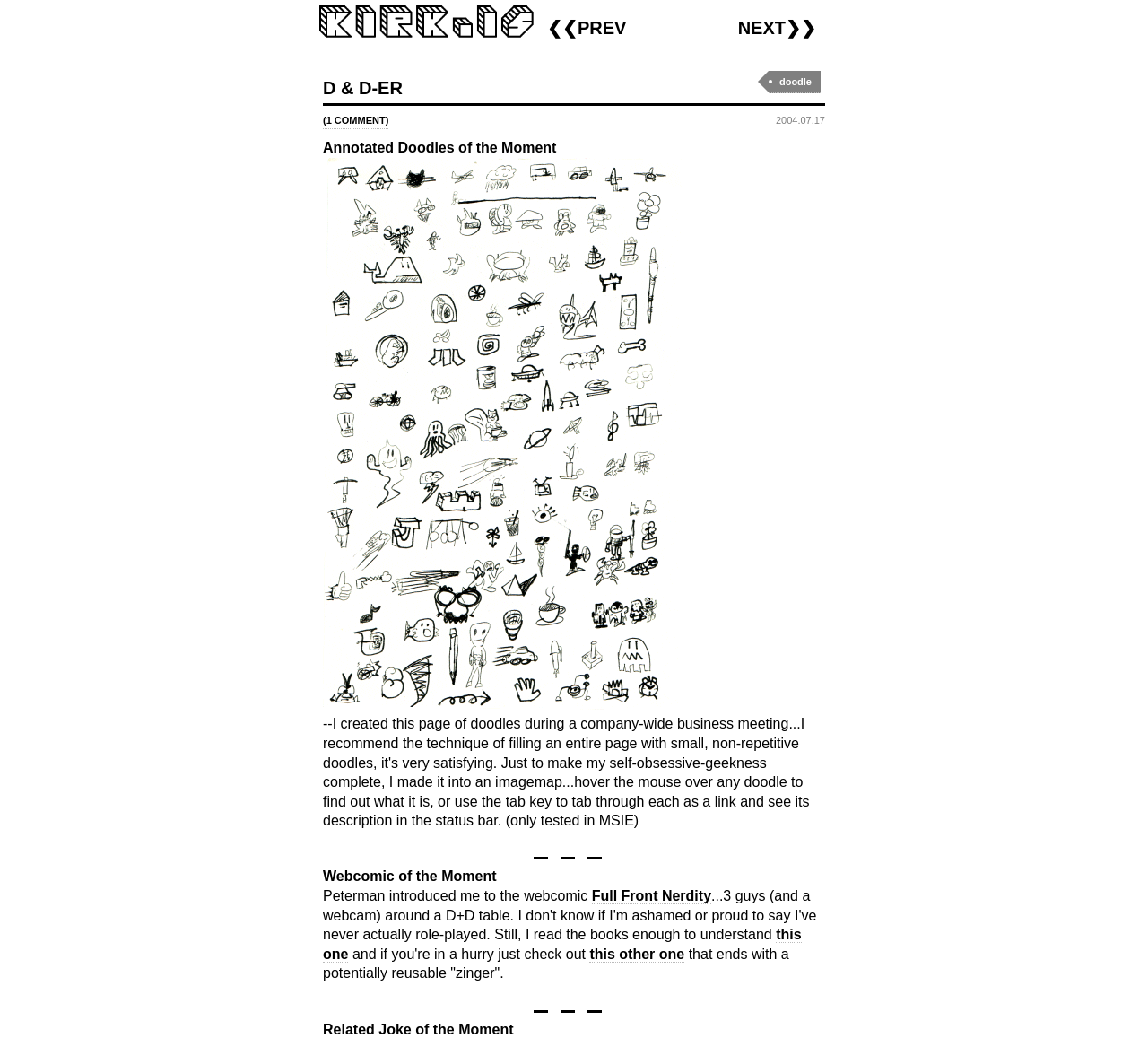Locate the bounding box coordinates of the region to be clicked to comply with the following instruction: "read Full Front Nerdity". The coordinates must be four float numbers between 0 and 1, in the form [left, top, right, bottom].

[0.515, 0.848, 0.62, 0.864]